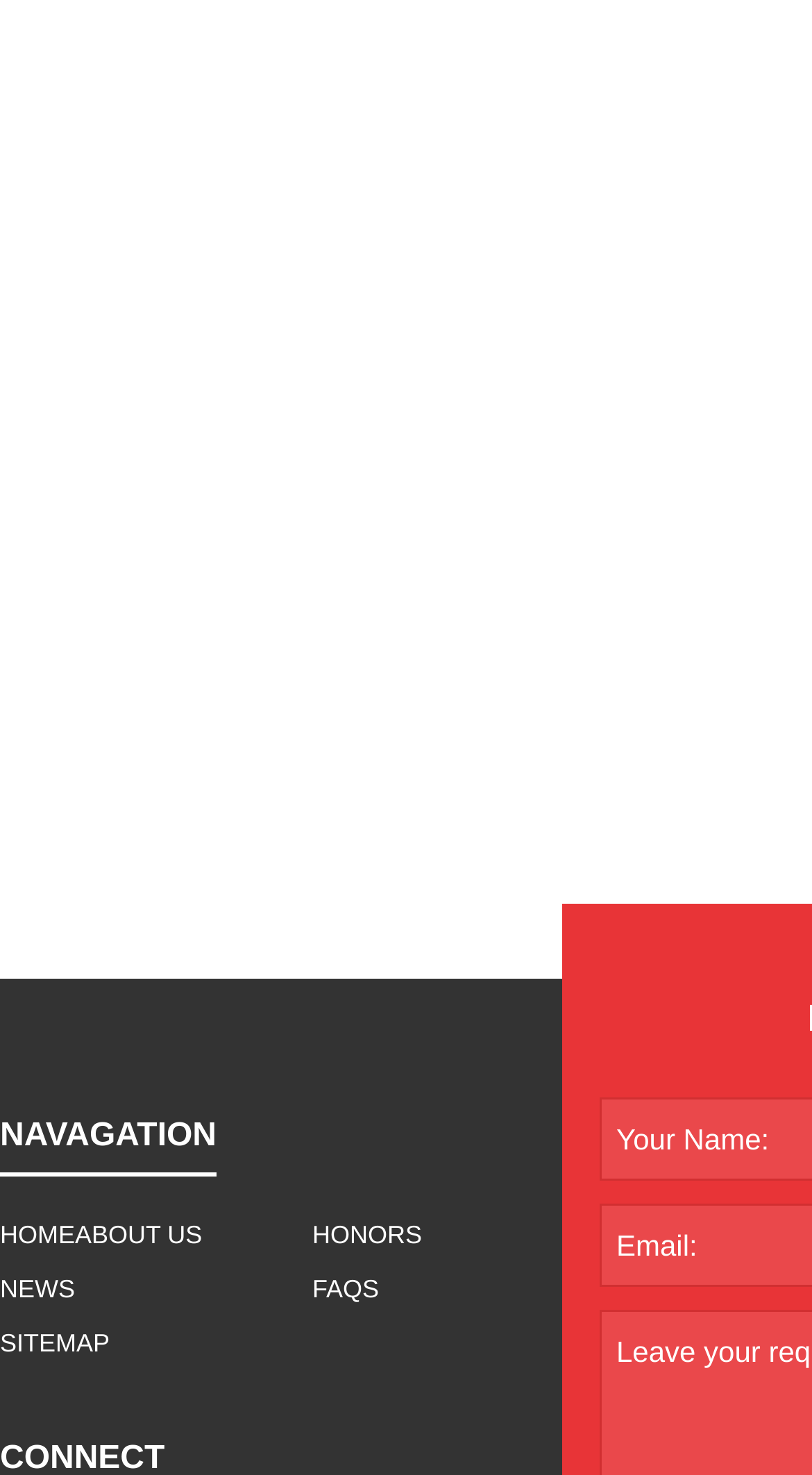Find the UI element described as: "Honors" and predict its bounding box coordinates. Ensure the coordinates are four float numbers between 0 and 1, [left, top, right, bottom].

[0.385, 0.827, 0.52, 0.847]